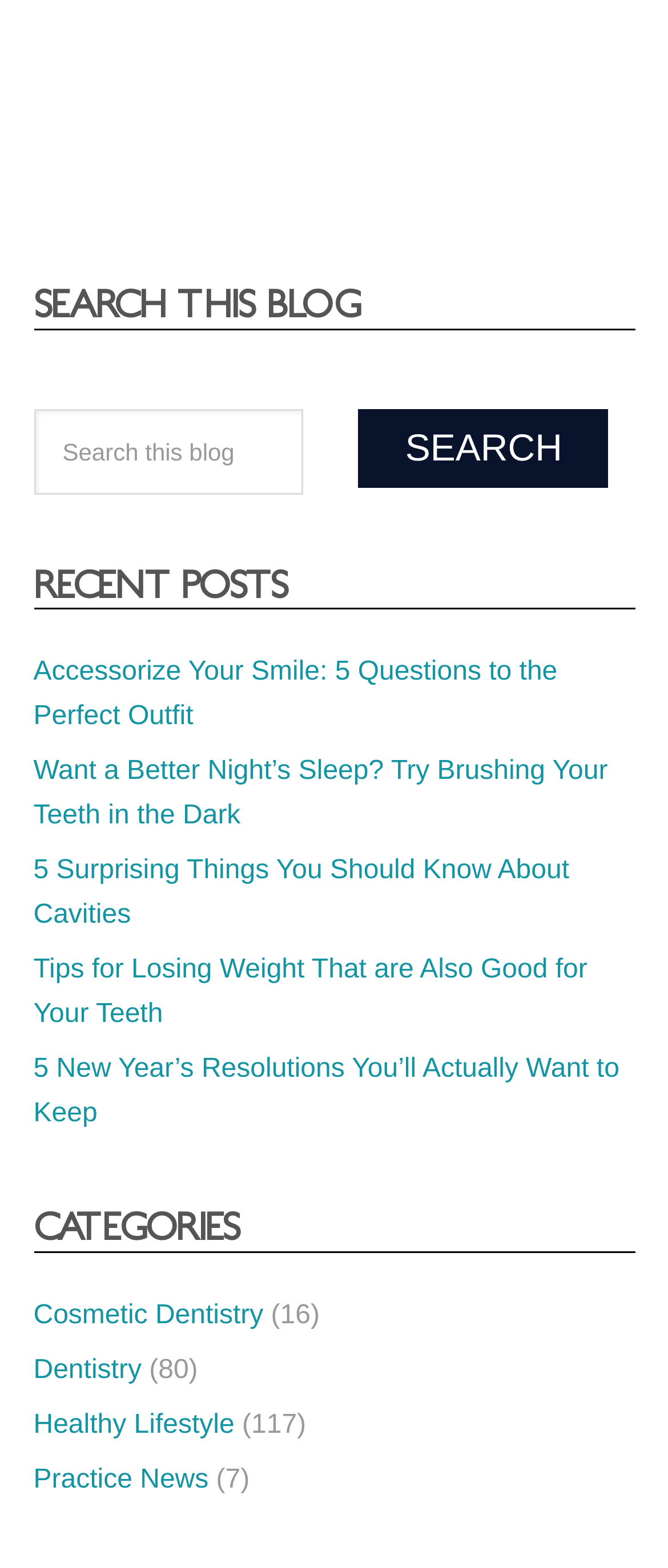What is the purpose of the search box?
Give a thorough and detailed response to the question.

The search box is located at the top of the webpage with a heading 'SEARCH THIS BLOG' and a button labeled 'Search'. This suggests that the purpose of the search box is to search for content within the blog.